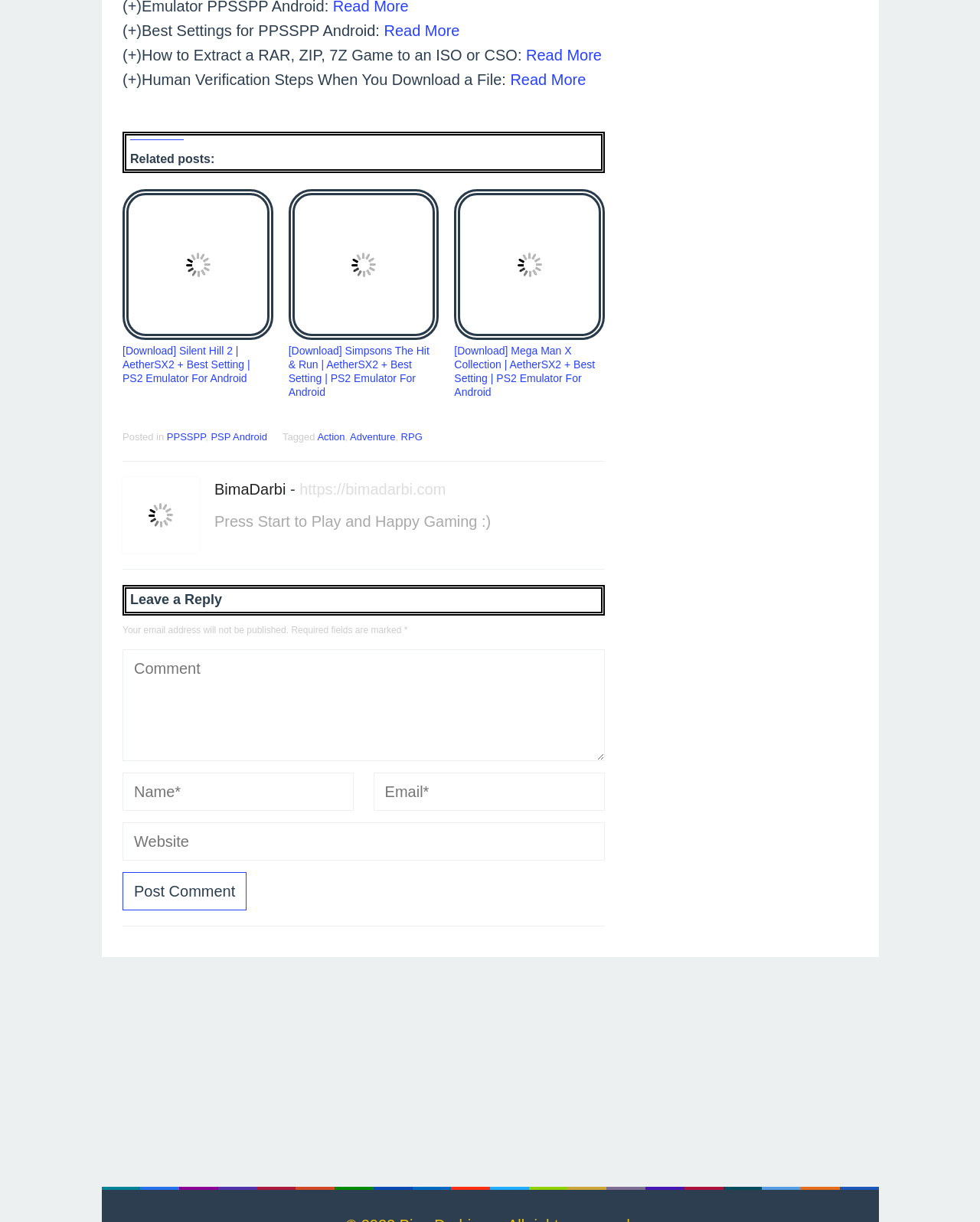What is the purpose of the textboxes in the comment section?
Refer to the image and give a detailed response to the question.

The textboxes in the comment section are labeled as 'Name*', 'Email*', and 'Website', which suggests that they are meant to input the user's name, email address, and website URL, respectively, in order to leave a comment.